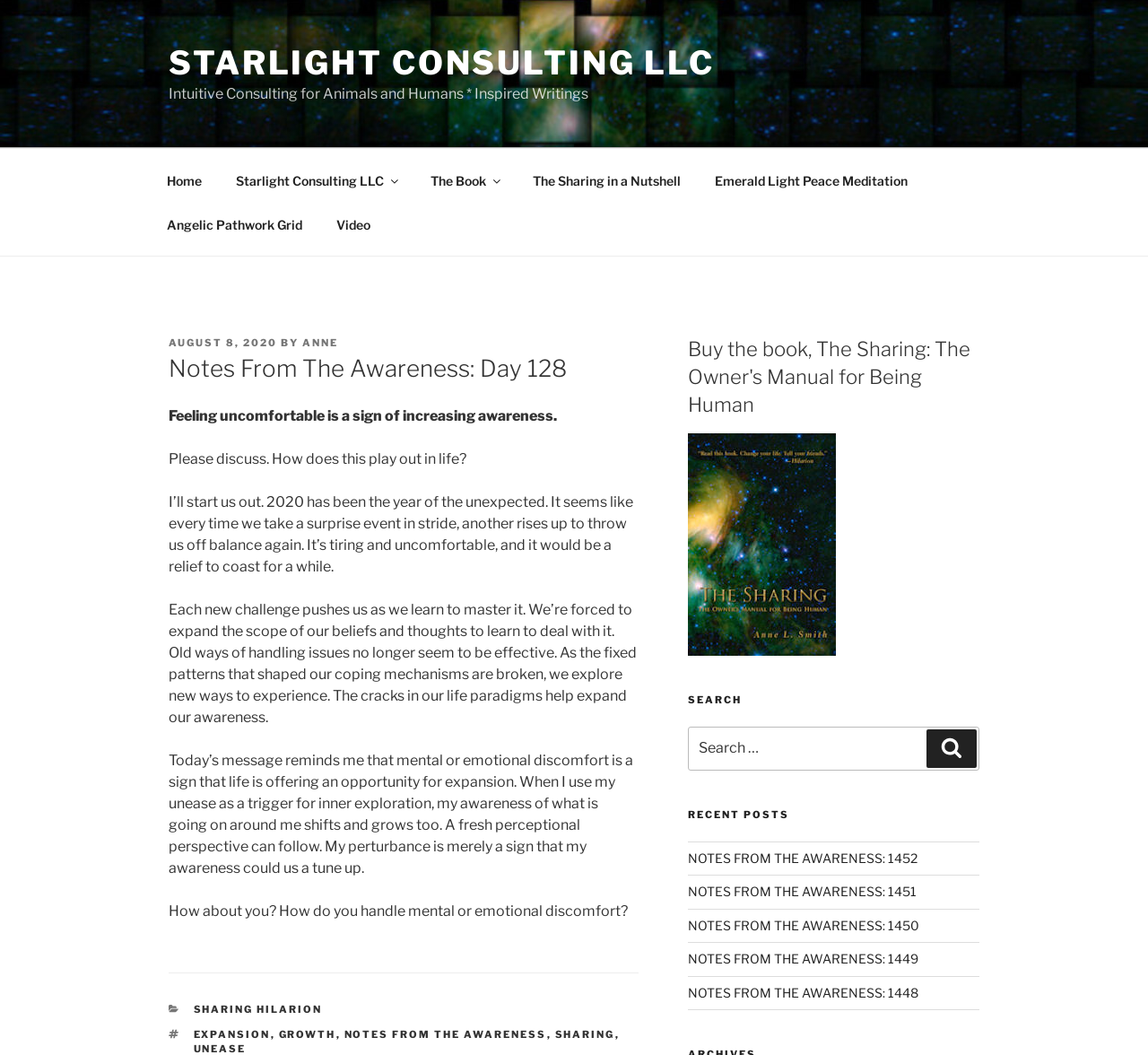Show the bounding box coordinates of the region that should be clicked to follow the instruction: "Click on the 'Home' link."

[0.131, 0.15, 0.189, 0.192]